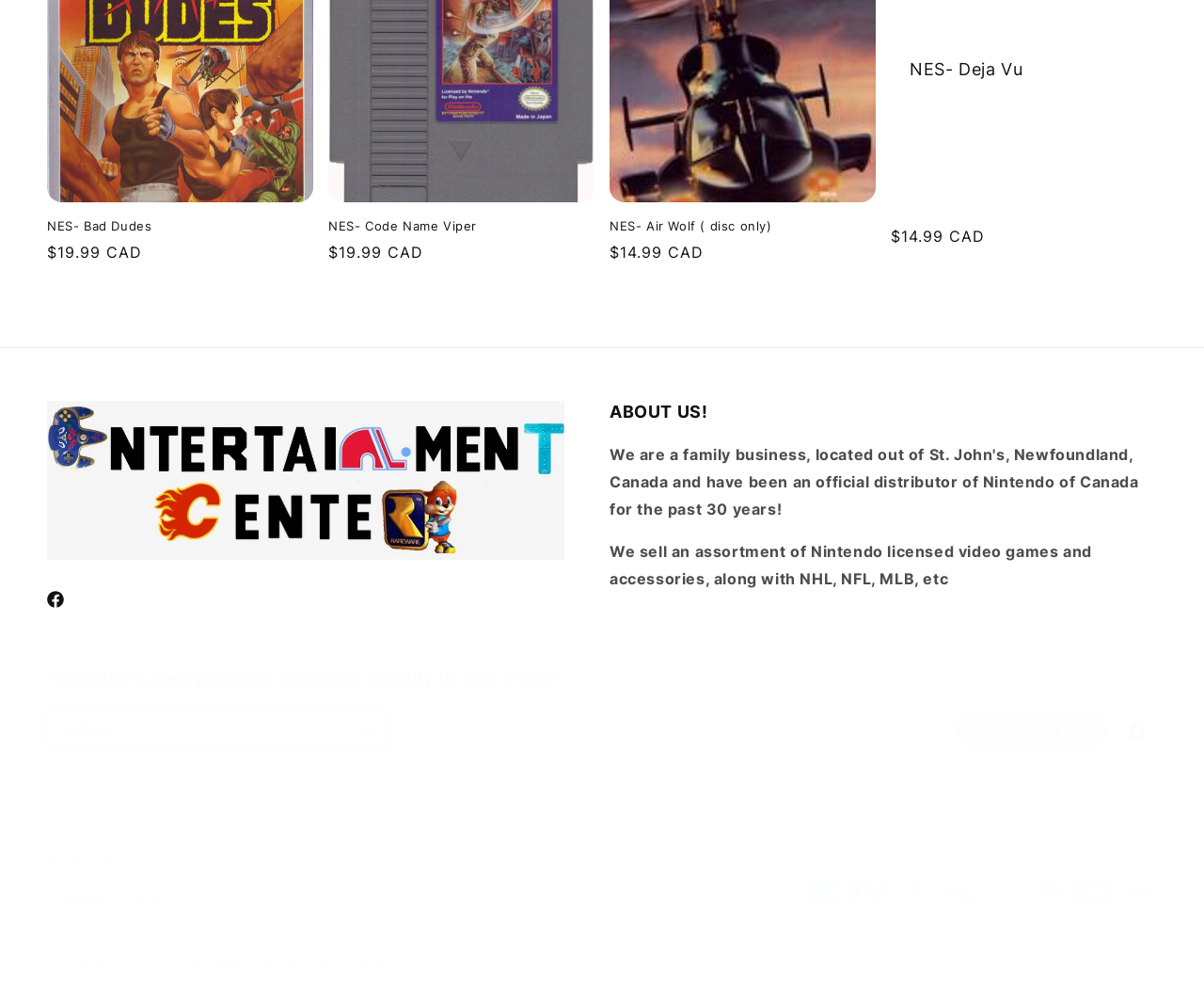What is the company name?
Answer briefly with a single word or phrase based on the image.

Entertainment Center NL